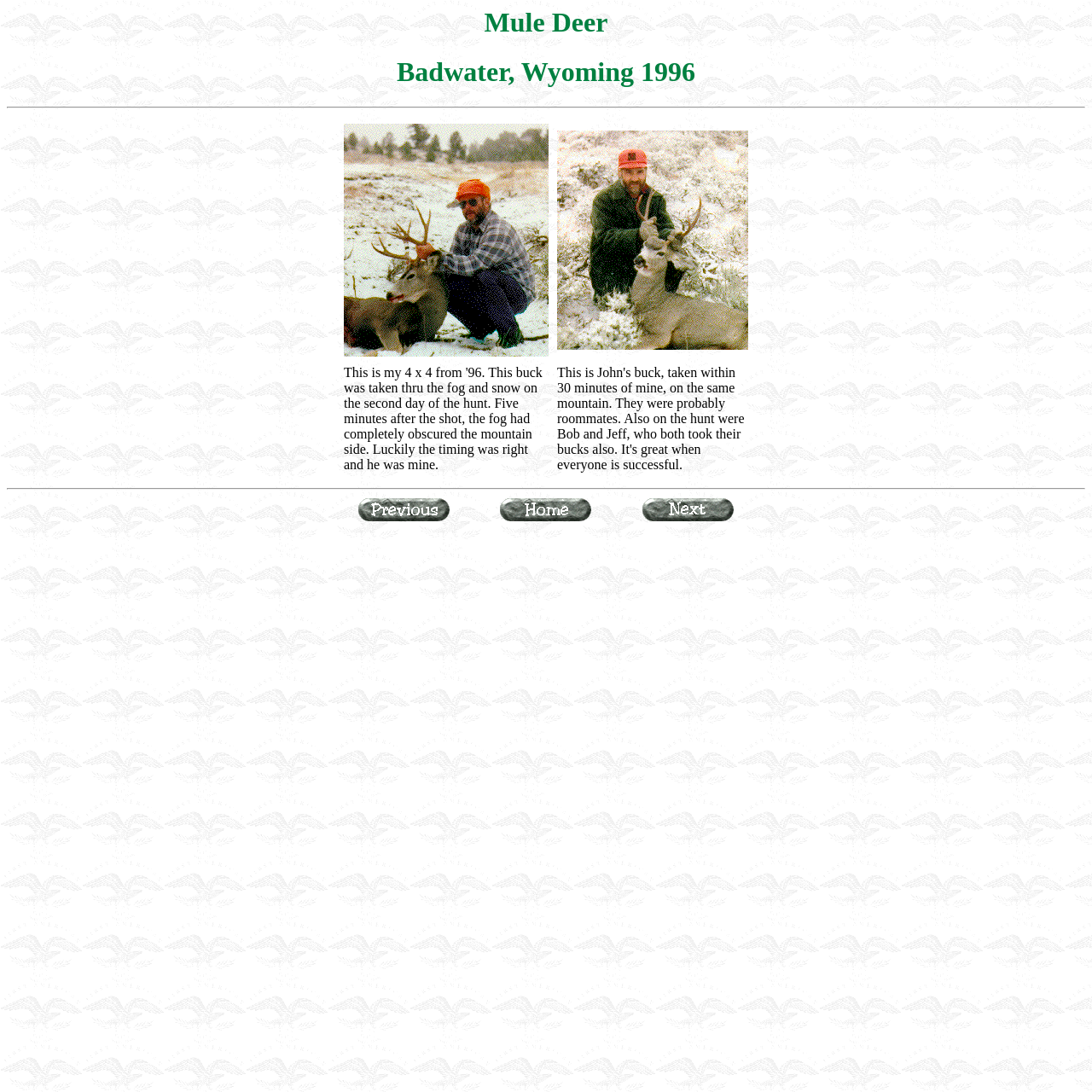Carefully examine the image and provide an in-depth answer to the question: What is the location where the deer were hunted?

Based on the webpage, the location where the deer were hunted is mentioned in the second heading 'Badwater, Wyoming 1996'. This suggests that the hunting took place in Badwater, Wyoming in the year 1996.